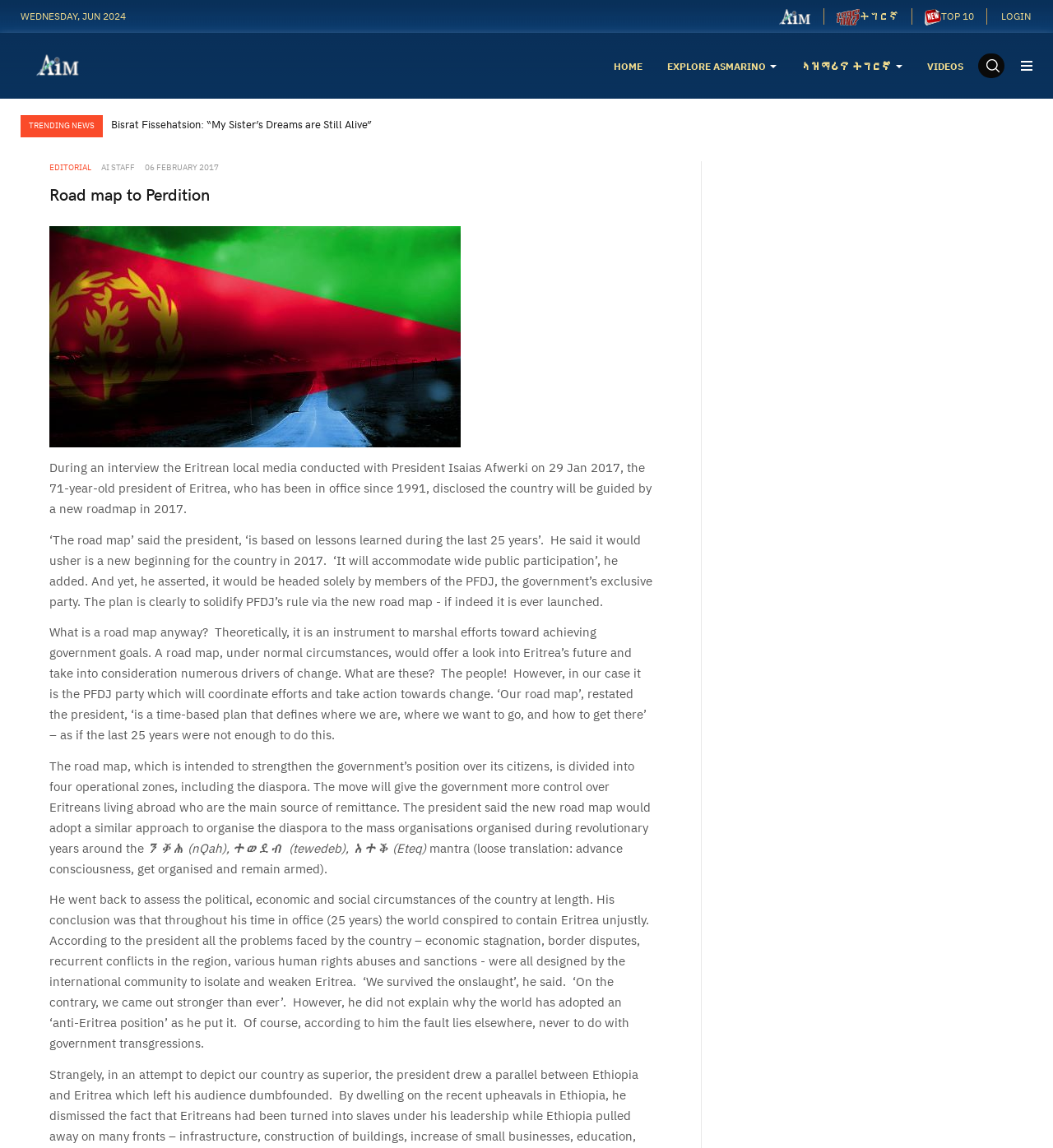Determine which piece of text is the heading of the webpage and provide it.

Road map to Perdition